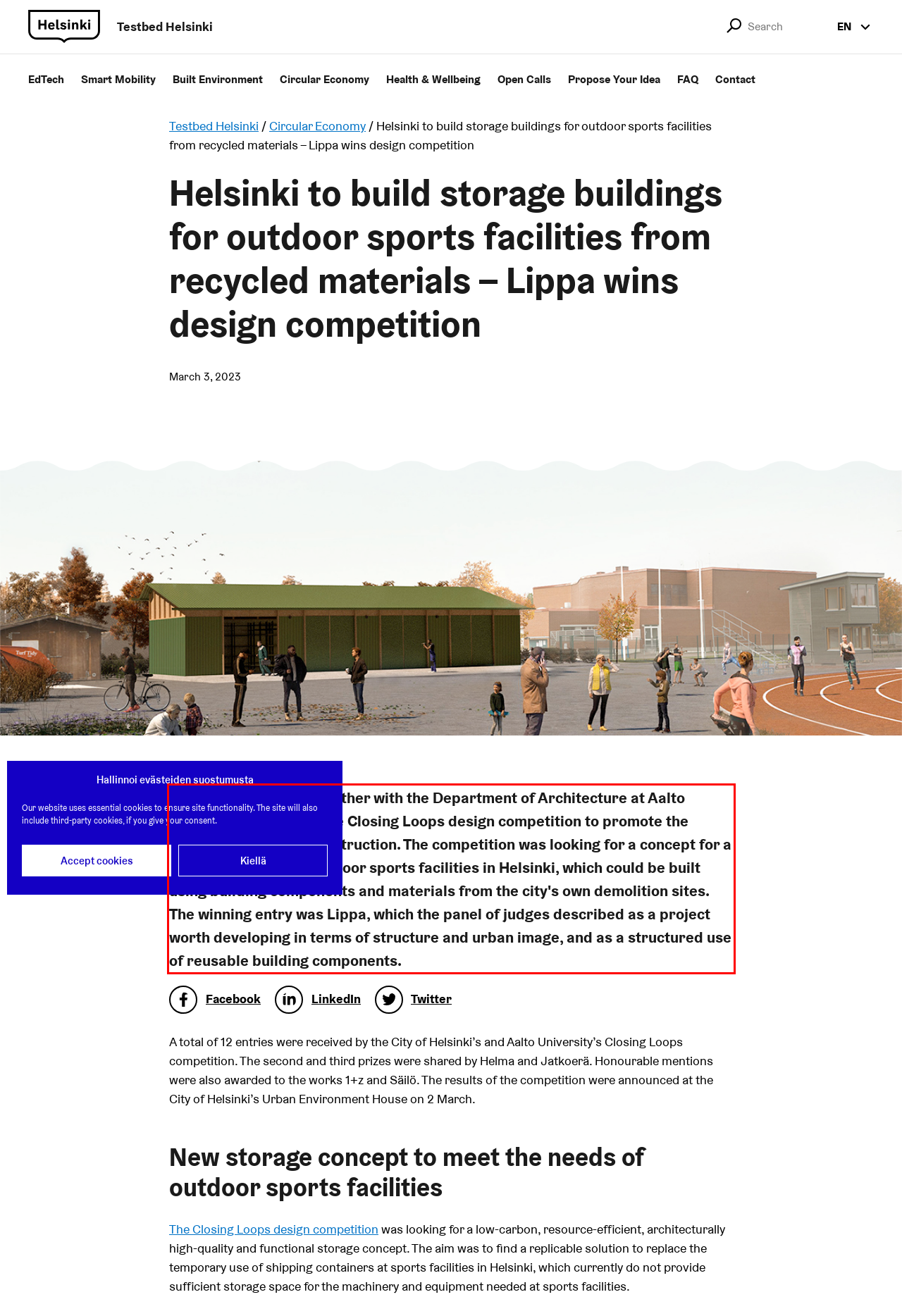Given a webpage screenshot, locate the red bounding box and extract the text content found inside it.

The City of Helsinki, together with the Department of Architecture at Aalto University, organised the Closing Loops design competition to promote the circular economy in construction. The competition was looking for a concept for a storage building for outdoor sports facilities in Helsinki, which could be built using building components and materials from the city's own demolition sites. The winning entry was Lippa, which the panel of judges described as a project worth developing in terms of structure and urban image, and as a structured use of reusable building components.